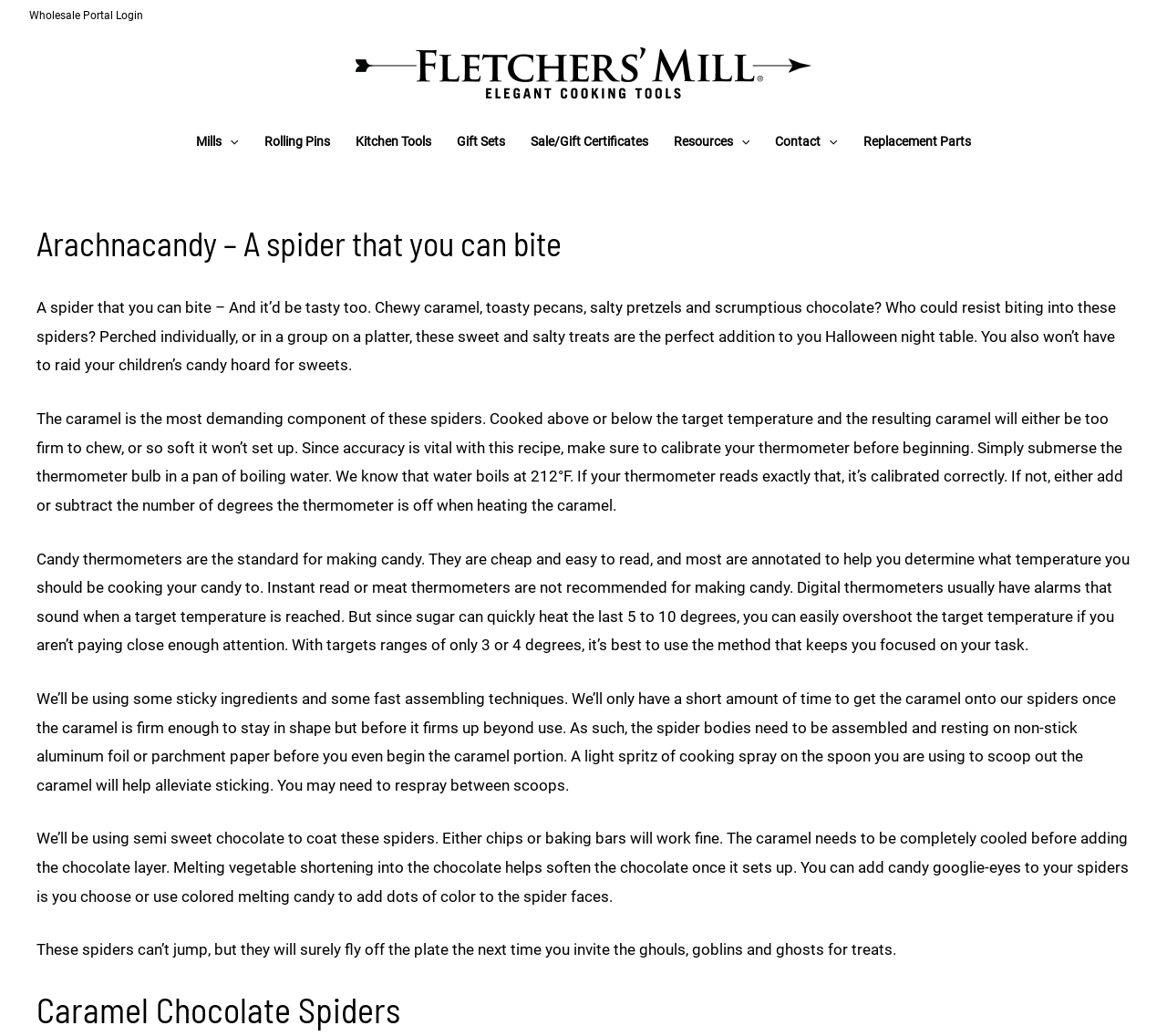Please identify the bounding box coordinates of the clickable element to fulfill the following instruction: "Visit Fletchers Mill website". The coordinates should be four float numbers between 0 and 1, i.e., [left, top, right, bottom].

[0.305, 0.06, 0.695, 0.078]